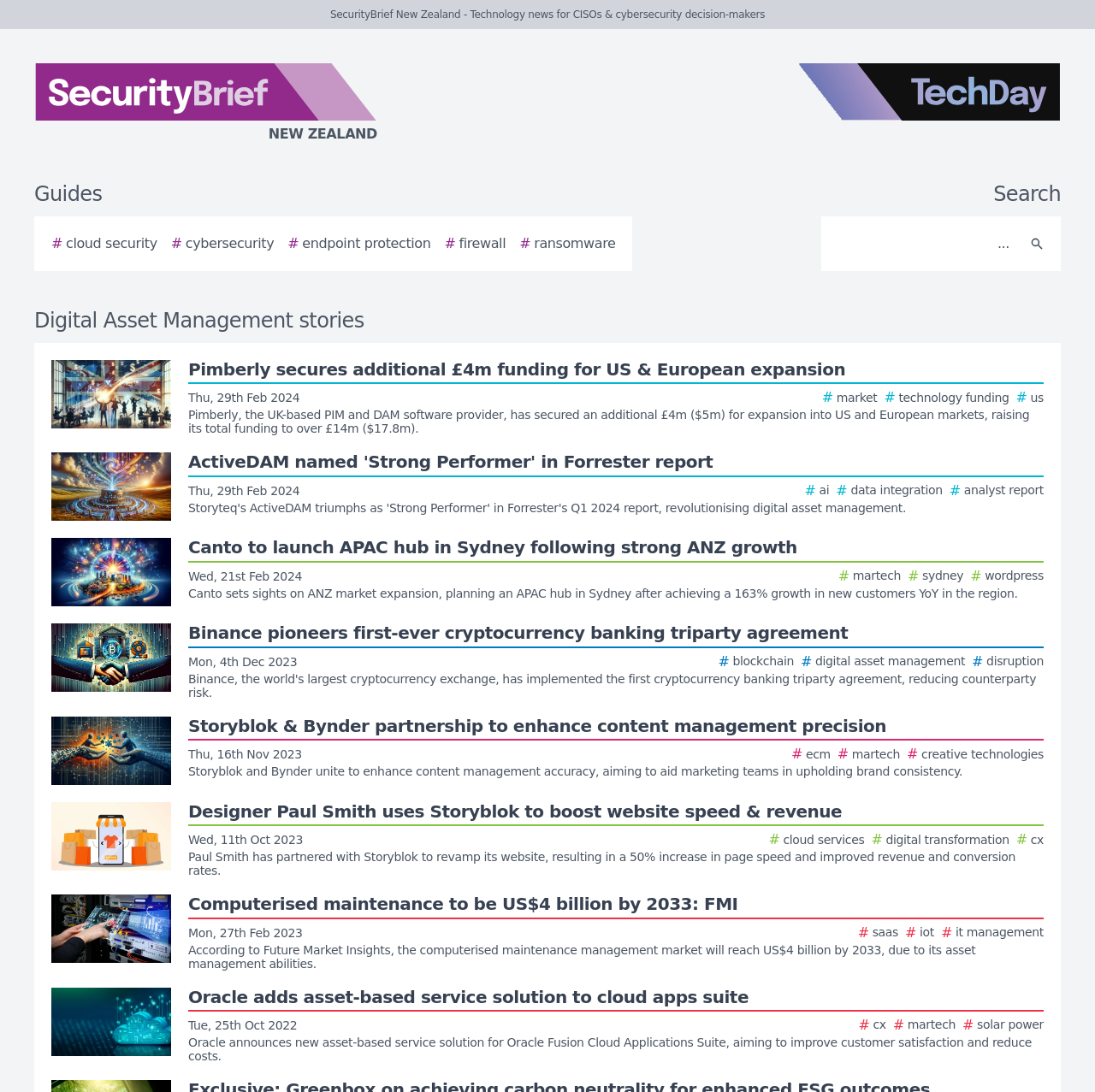Could you highlight the region that needs to be clicked to execute the instruction: "Click on the link to learn more about ActiveDAM"?

[0.047, 0.415, 0.953, 0.477]